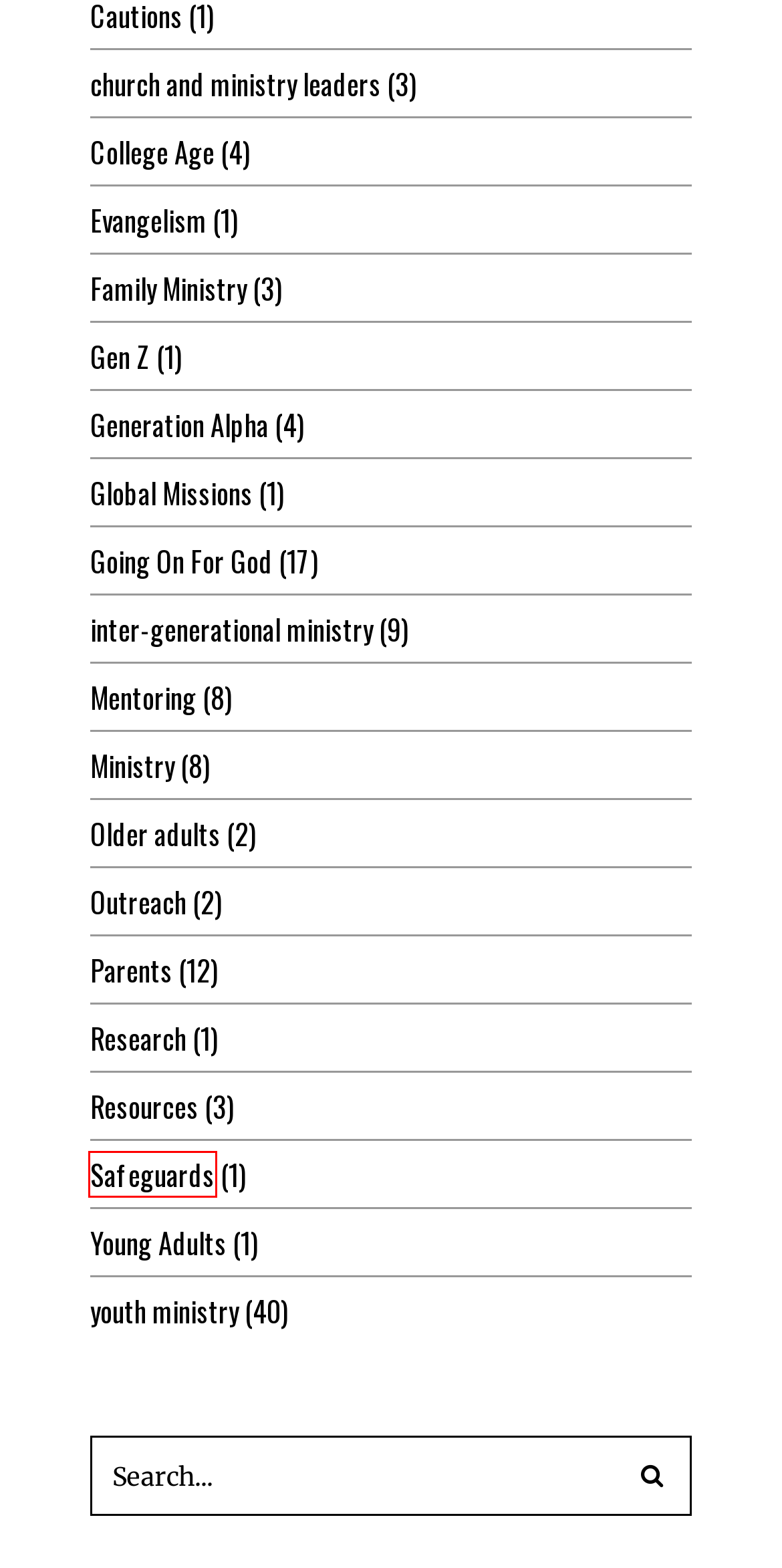Given a screenshot of a webpage with a red bounding box around an element, choose the most appropriate webpage description for the new page displayed after clicking the element within the bounding box. Here are the candidates:
A. inter-generational ministry – Mel Walker's Blog
B. Safeguards – Mel Walker's Blog
C. Research – Mel Walker's Blog
D. Young Adults – Mel Walker's Blog
E. Resources – Mel Walker's Blog
F. Ministry – Mel Walker's Blog
G. Generation Alpha – Mel Walker's Blog
H. College Age – Mel Walker's Blog

B